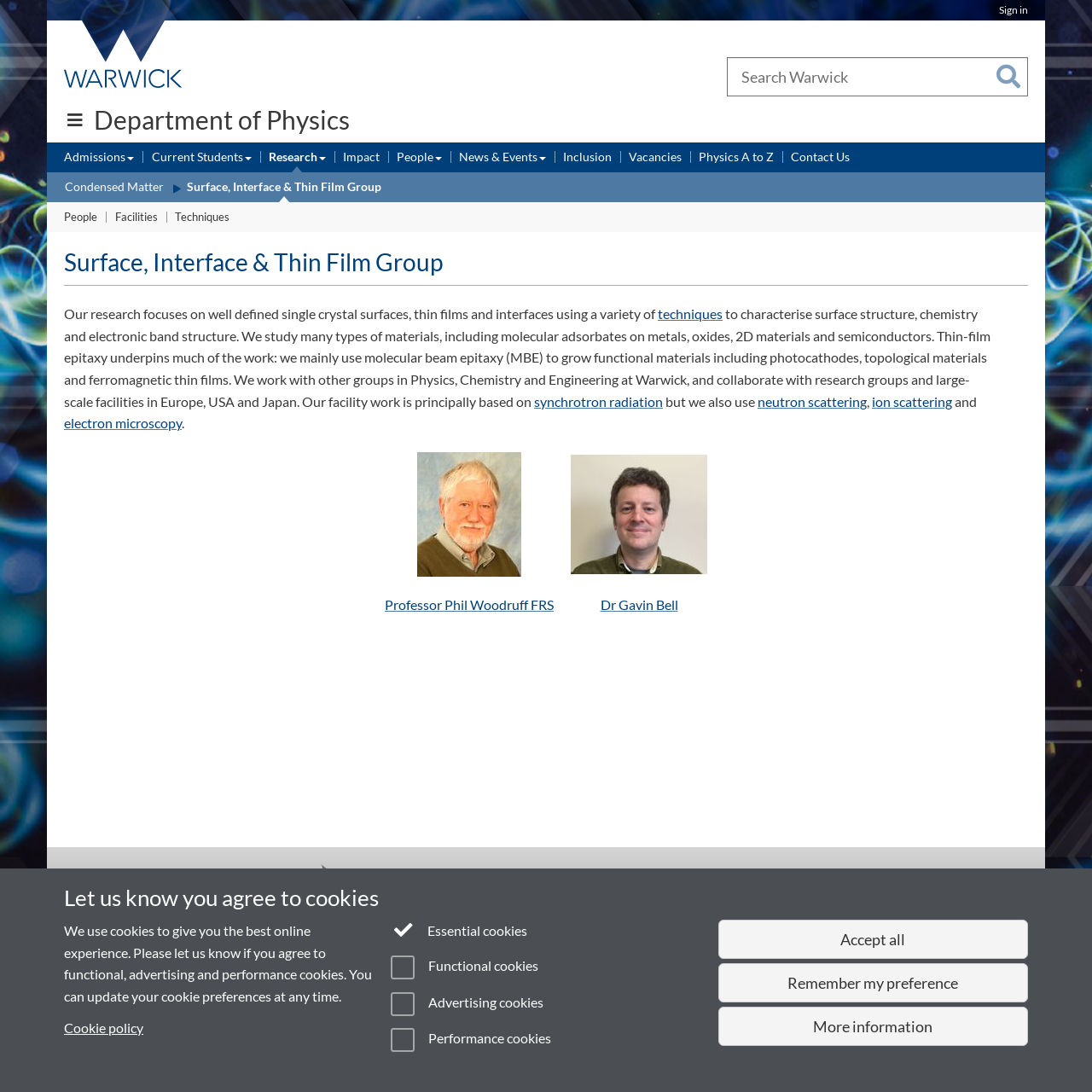What is the name of the facility used for growing functional materials?
Your answer should be a single word or phrase derived from the screenshot.

Molecular beam epitaxy (MBE)